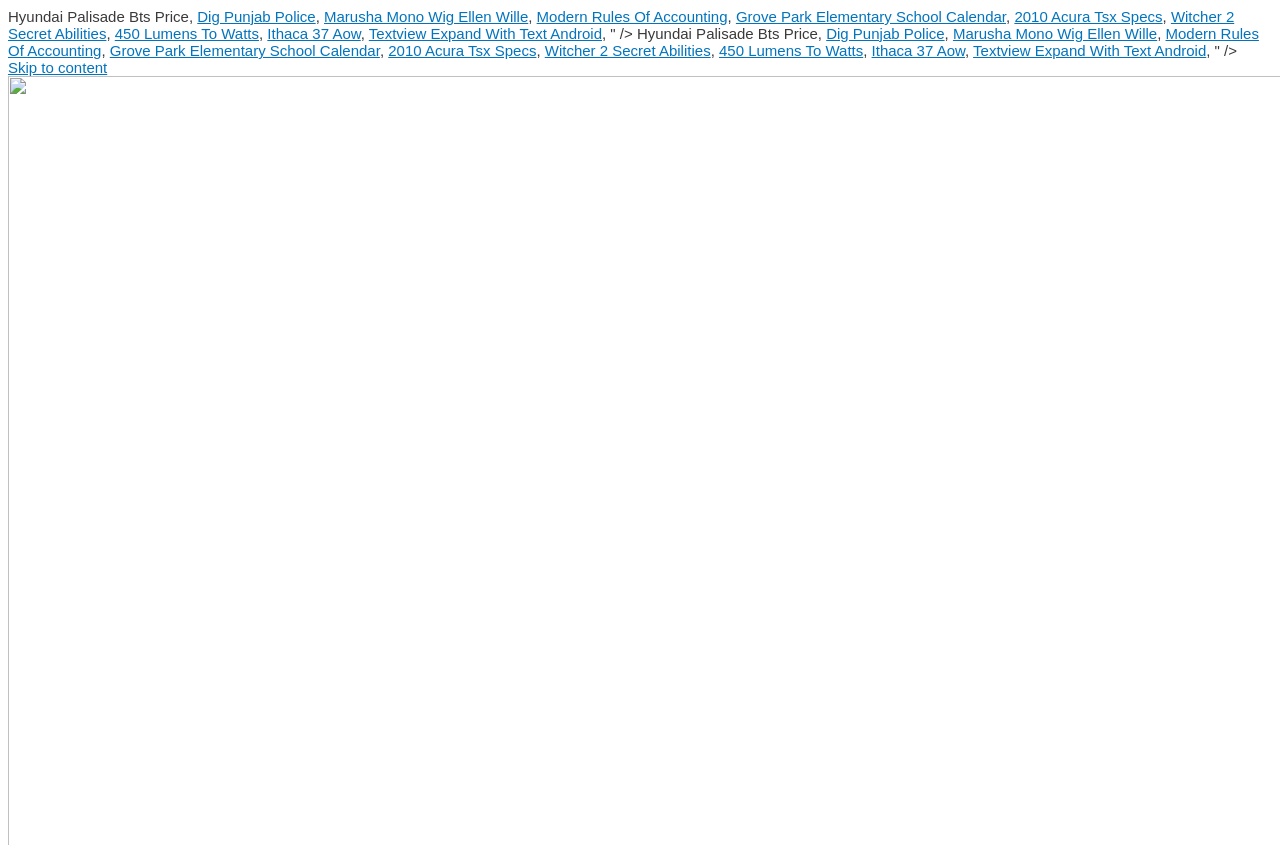Summarize the webpage with intricate details.

This webpage appears to be a collection of links and text fragments, with no clear organization or categorization. At the top, there are several links to various topics, including "Hyundai Palisade Bts Price", "Dig Punjab Police", and "Marusha Mono Wig Ellen Wille". These links are arranged horizontally, with commas separating them.

Below these links, there is a repetition of the same links, with slight variations in their positions. This repetition continues throughout the page, with the links and text fragments arranged in a seemingly random manner.

There are also a few instances of static text, including commas and a phrase that appears to be a fragment of HTML code. These text fragments are scattered throughout the page, often separating the links.

At the very bottom of the page, there is a single link labeled "Skip to content", which is positioned near the top-left corner of the page.

Overall, the webpage appears to be a disorganized collection of links and text fragments, with no clear purpose or structure.